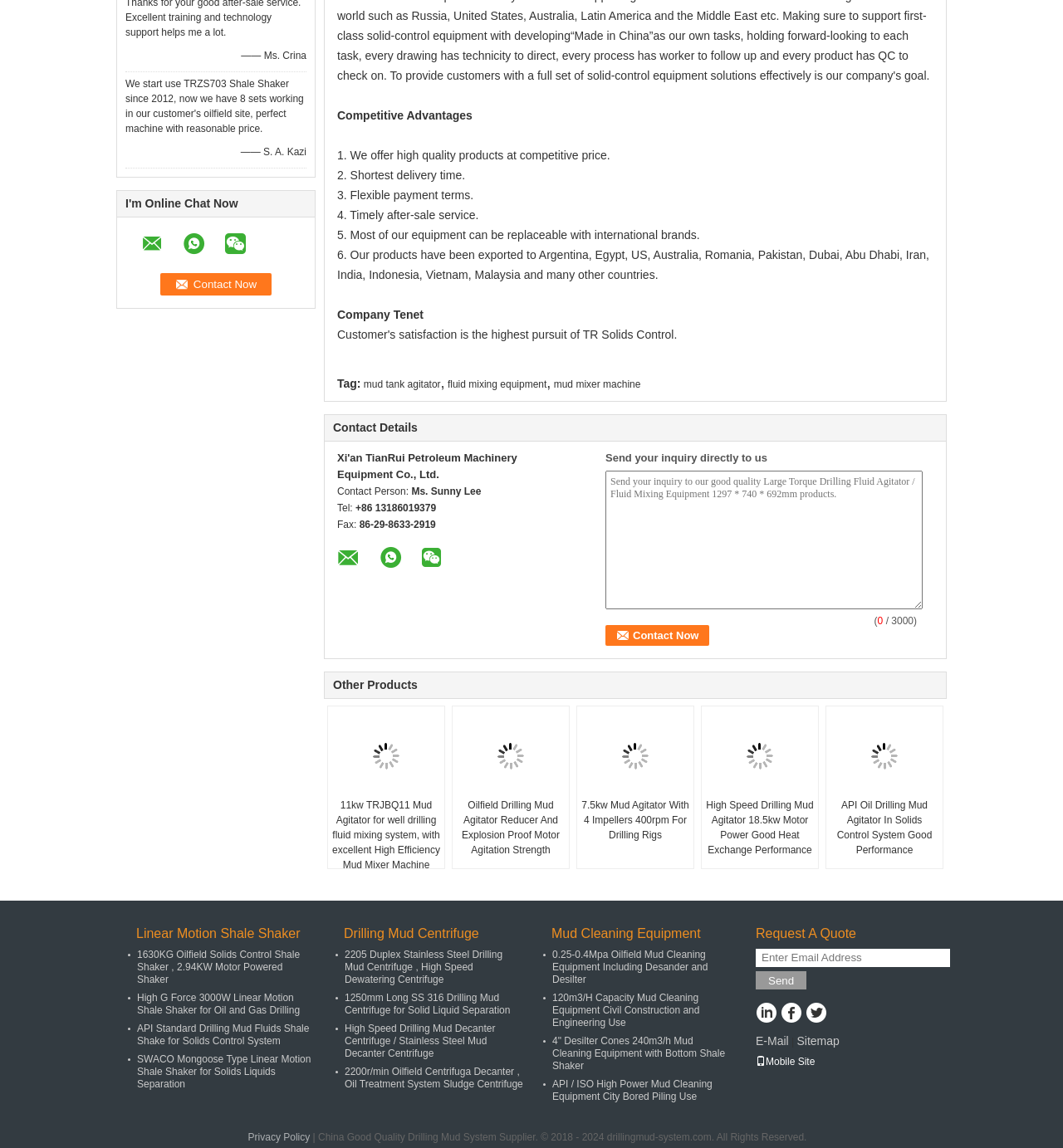How many competitive advantages are listed?
Please provide a detailed and comprehensive answer to the question.

I counted the number of points listed under 'Competitive Advantages' section, which are 6 in total.